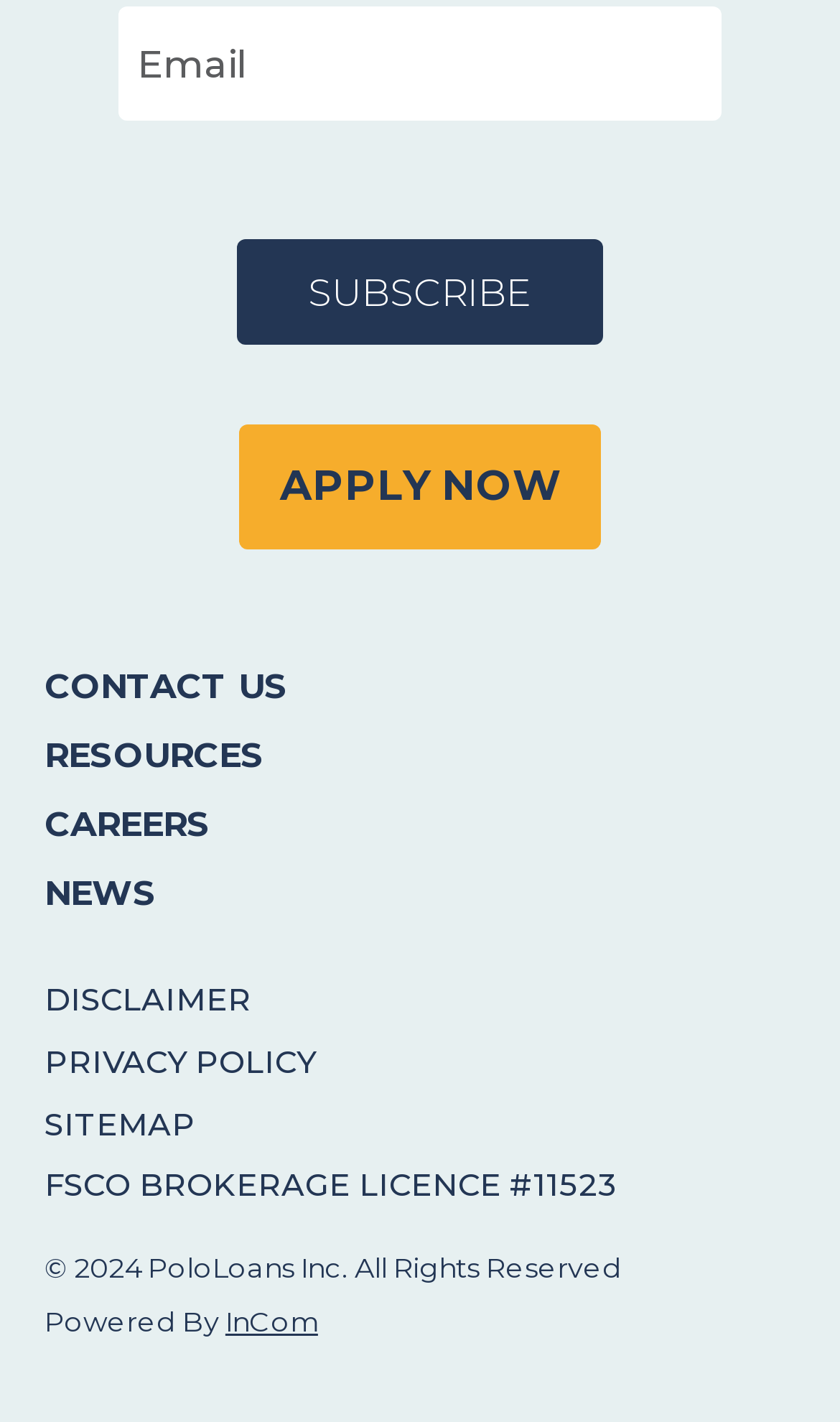Use one word or a short phrase to answer the question provided: 
What is the purpose of the textbox?

Email input